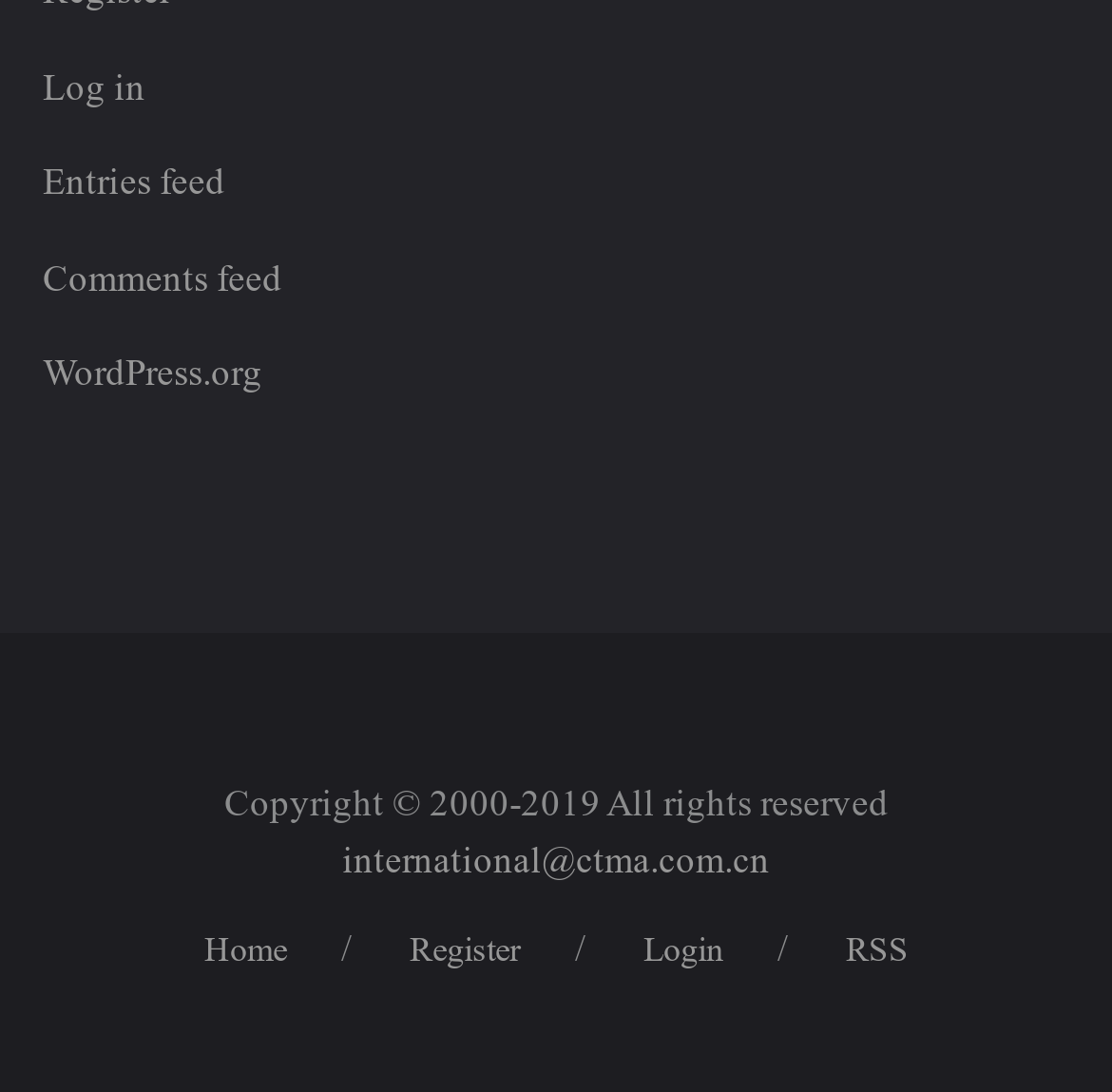Pinpoint the bounding box coordinates for the area that should be clicked to perform the following instruction: "Contact international@ctma.com.cn".

[0.308, 0.768, 0.692, 0.807]